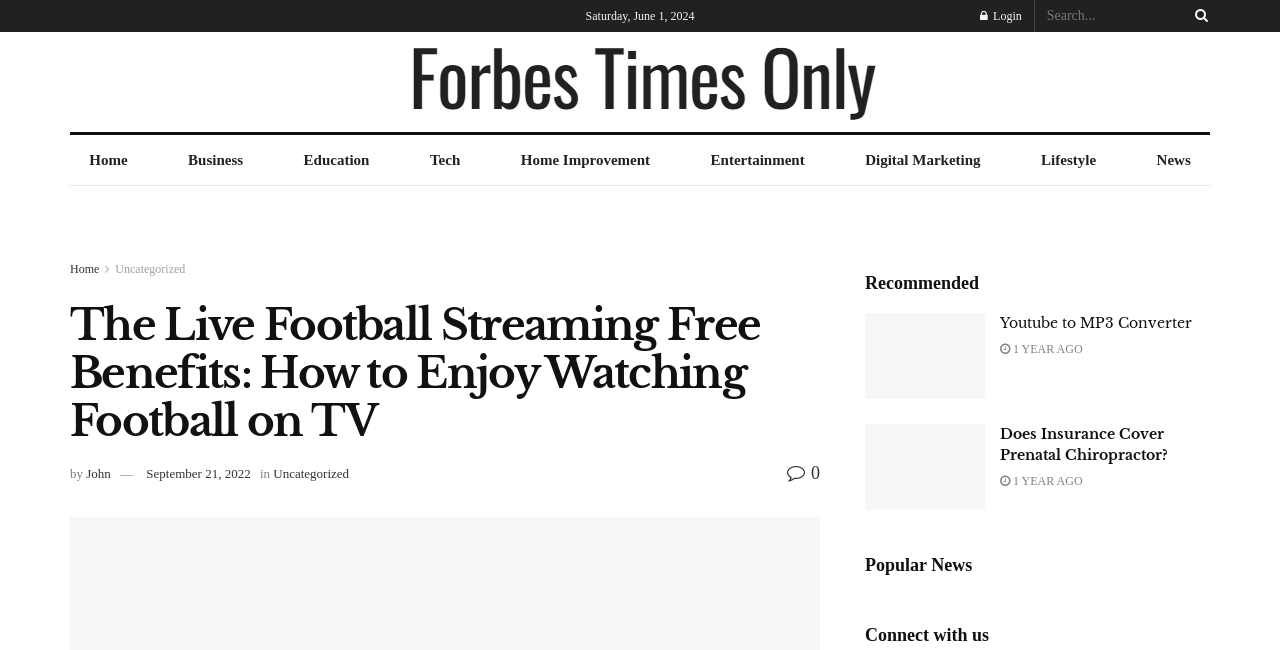Provide an in-depth description of the elements and layout of the webpage.

The webpage appears to be a news article or blog post from Forbes Times Only, with a focus on football. At the top of the page, there is a date "Saturday, June 1, 2024" and a login link, followed by a search bar with a search button. Below this, there is a navigation menu with links to various categories such as Home, Business, Education, and Entertainment.

The main content of the page is an article titled "The Live Football Streaming Free Benefits: How to Enjoy Watching Football on TV". The article is written by John and was published on September 21, 2022. There is a section below the article with a heading "Recommended" that features two articles with images, one about Youtube to MP3 converters and the other about prenatal chiropractors.

On the right side of the page, there is a section with a heading "Popular News" and another section with a heading "Connect with us" that contains a link to connect with the website. There are also several links to other articles and categories scattered throughout the page.